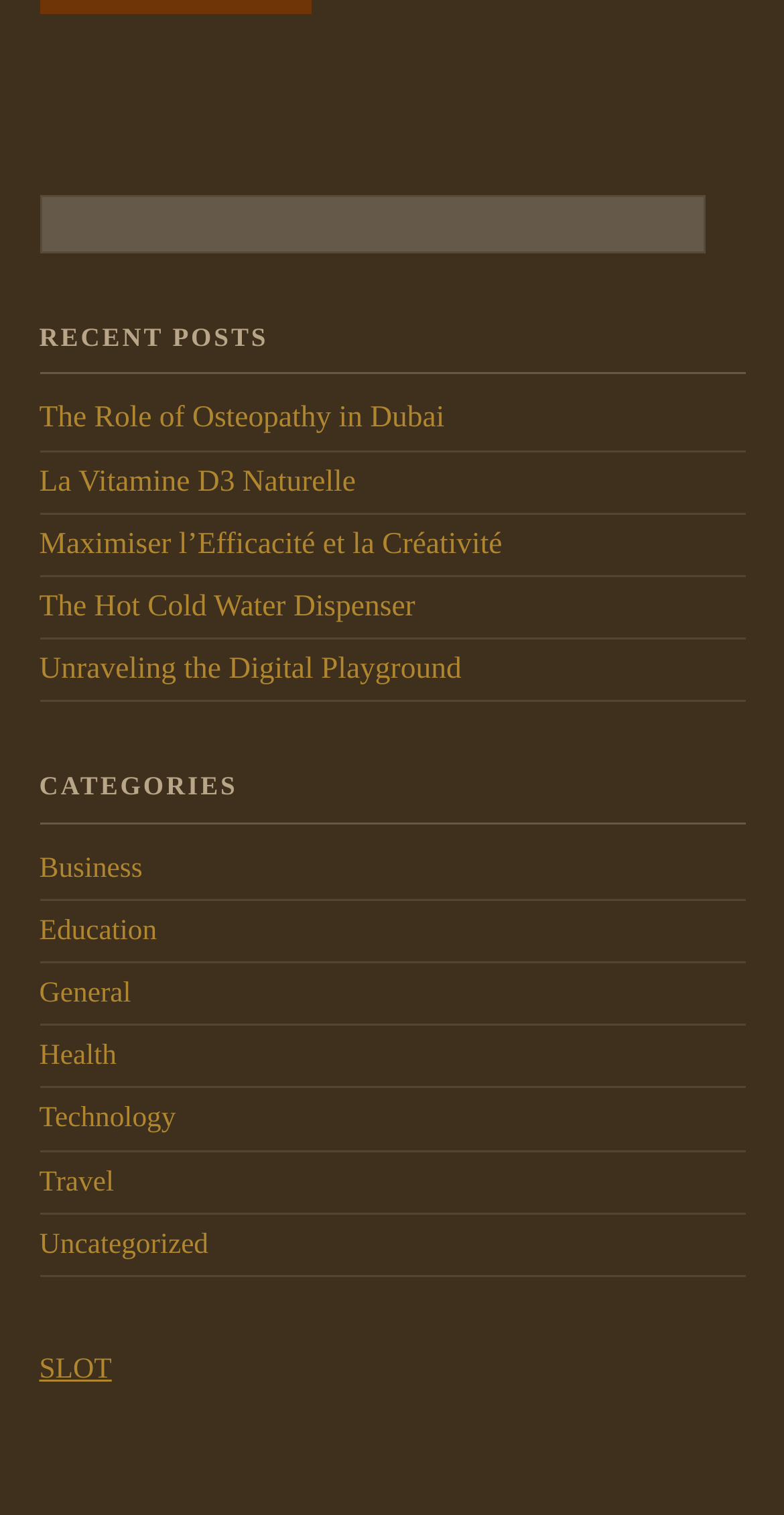What category does the link 'The Role of Osteopathy in Dubai' belong to?
Give a single word or phrase as your answer by examining the image.

Health